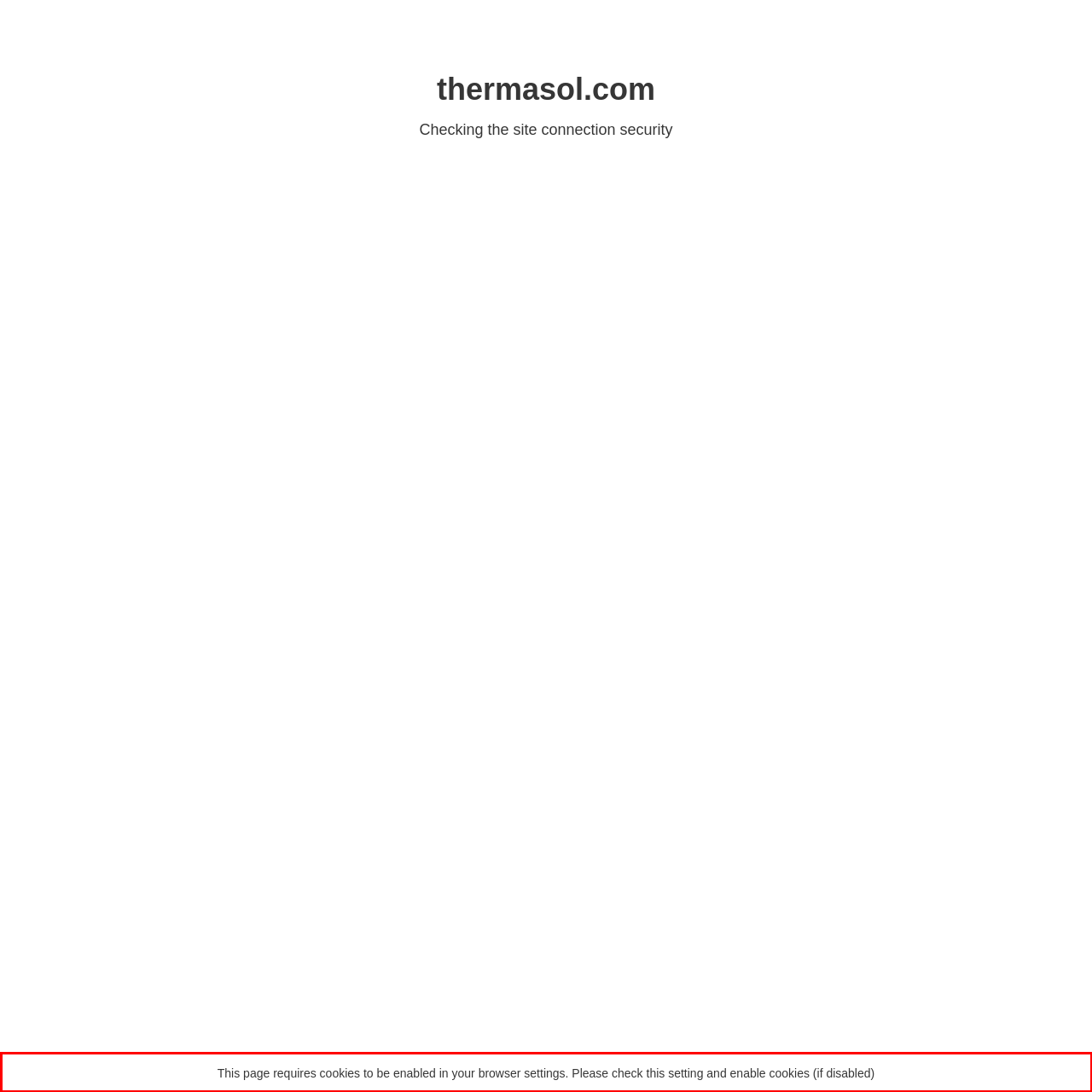Please perform OCR on the text within the red rectangle in the webpage screenshot and return the text content.

This page requires cookies to be enabled in your browser settings. Please check this setting and enable cookies (if disabled)